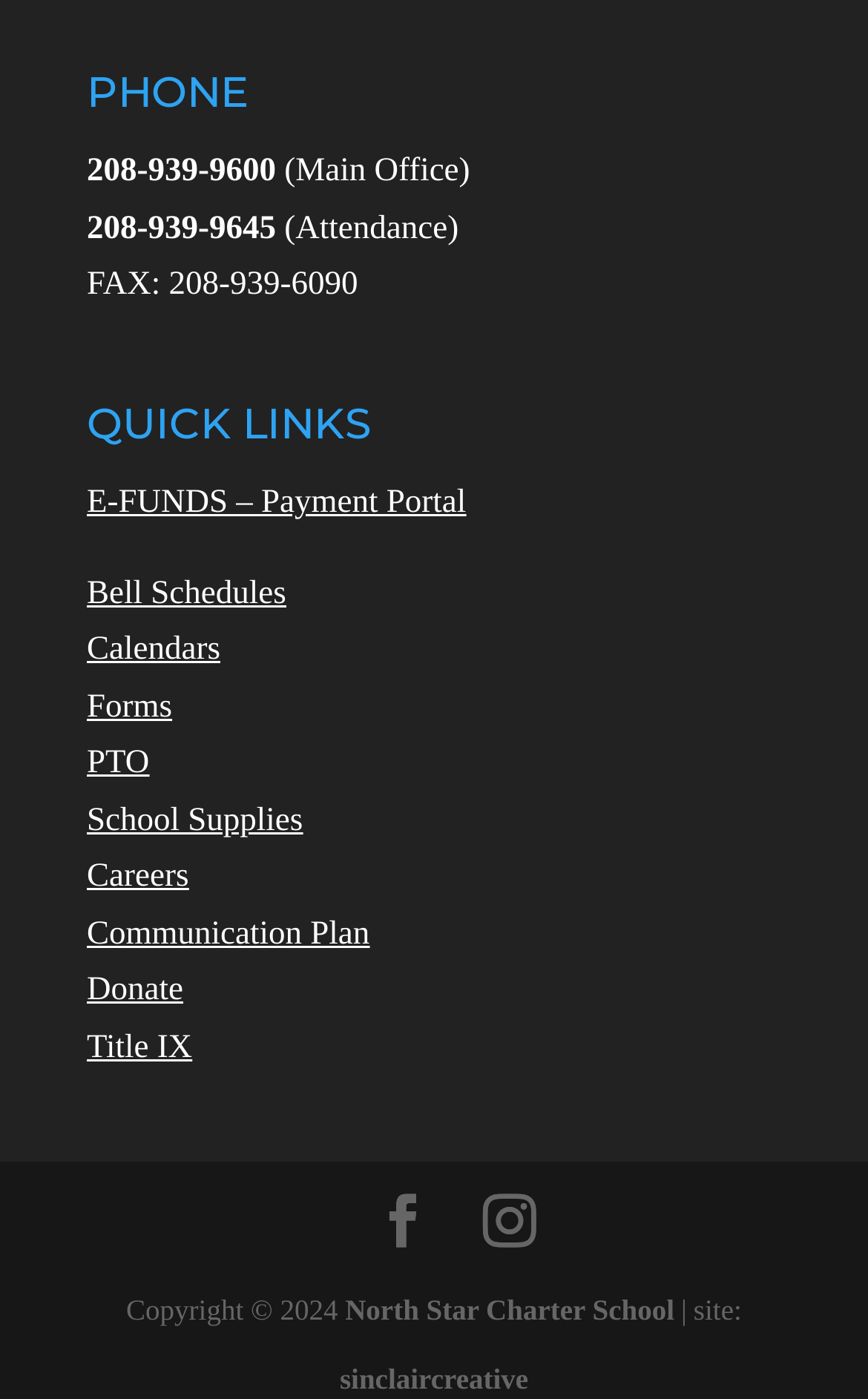Identify the bounding box coordinates necessary to click and complete the given instruction: "Visit the school's website".

[0.398, 0.925, 0.777, 0.948]